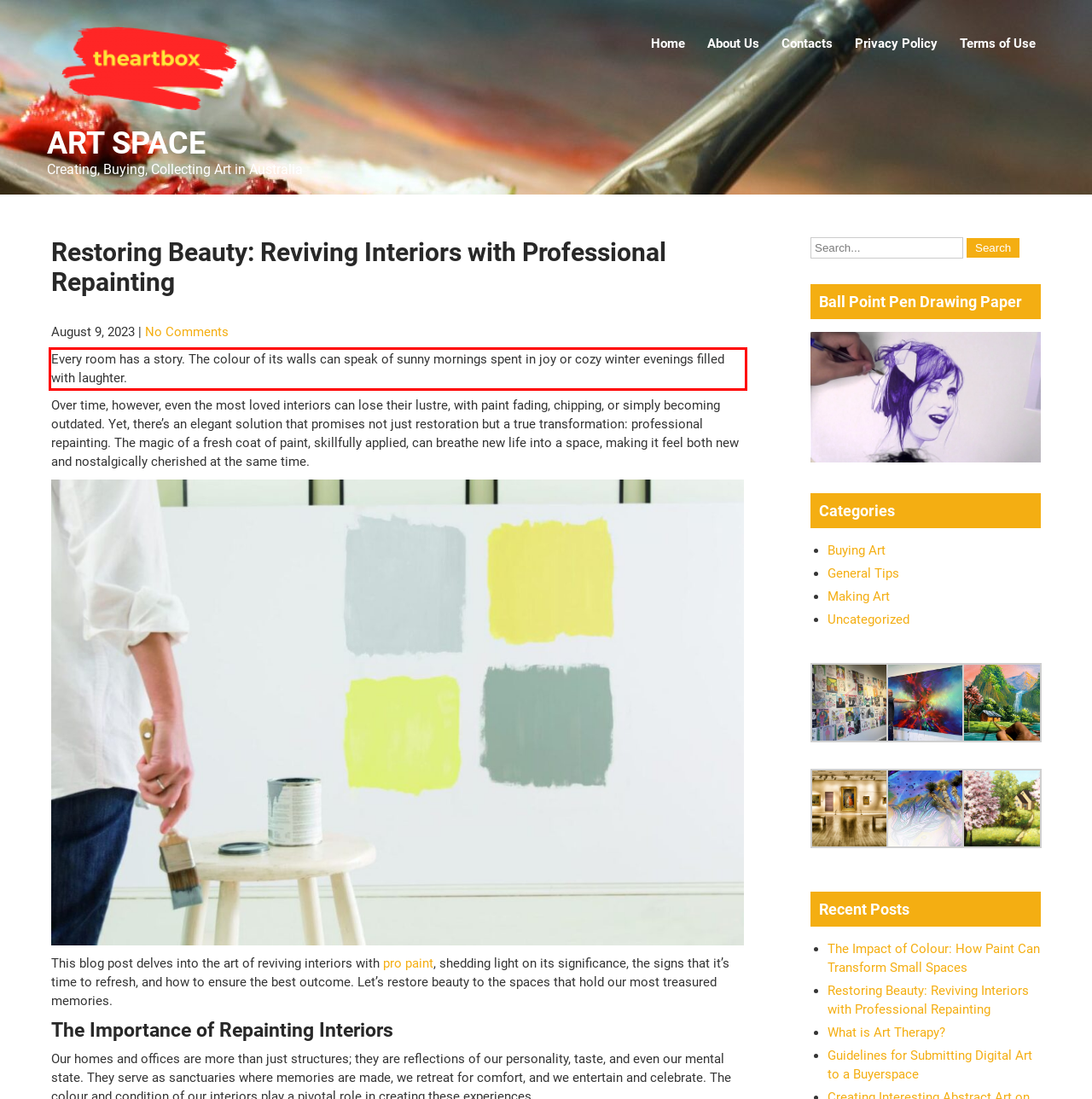Given the screenshot of a webpage, identify the red rectangle bounding box and recognize the text content inside it, generating the extracted text.

Every room has a story. The colour of its walls can speak of sunny mornings spent in joy or cozy winter evenings filled with laughter.